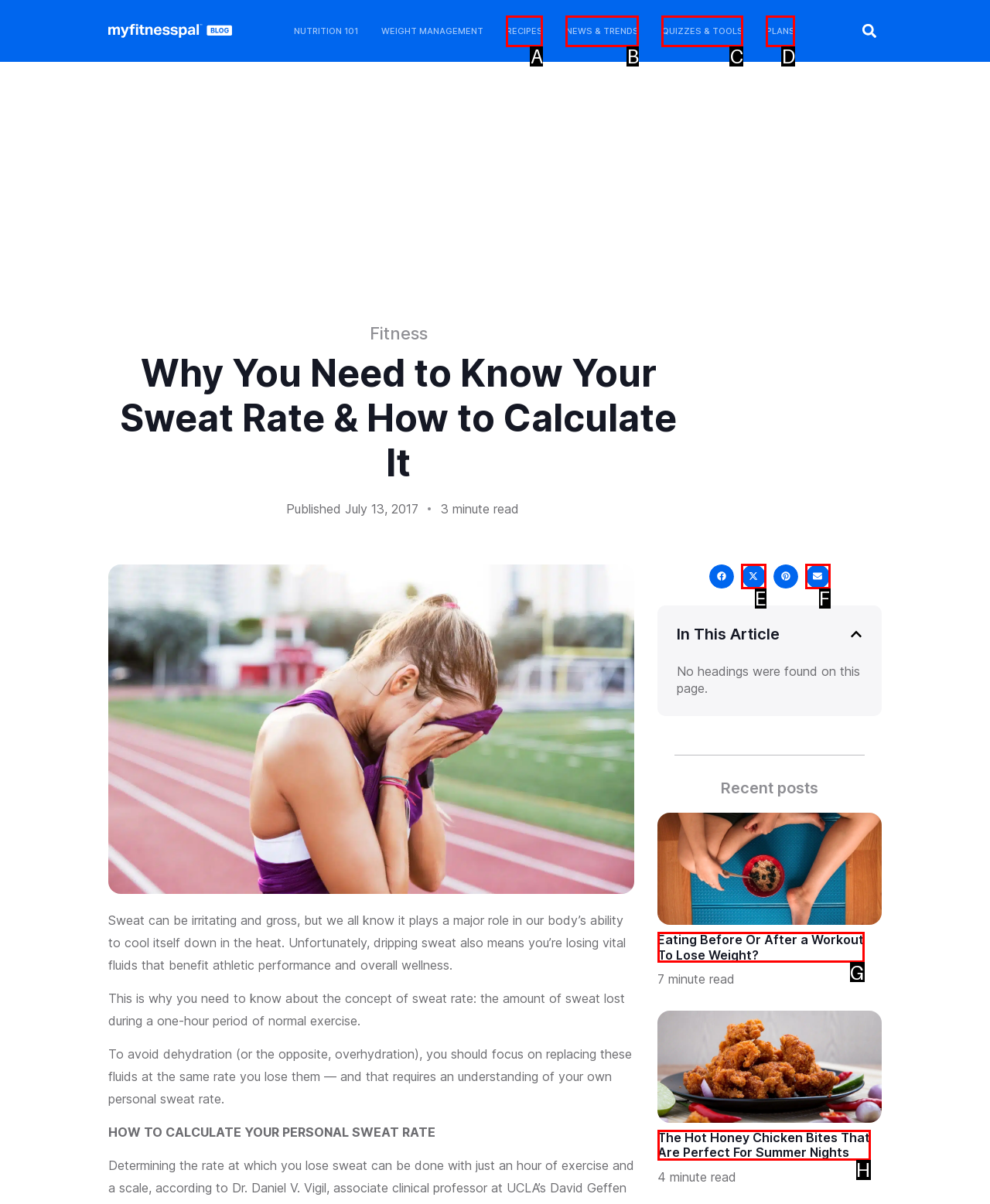Based on the element description: aria-label="Share on email", choose the best matching option. Provide the letter of the option directly.

F